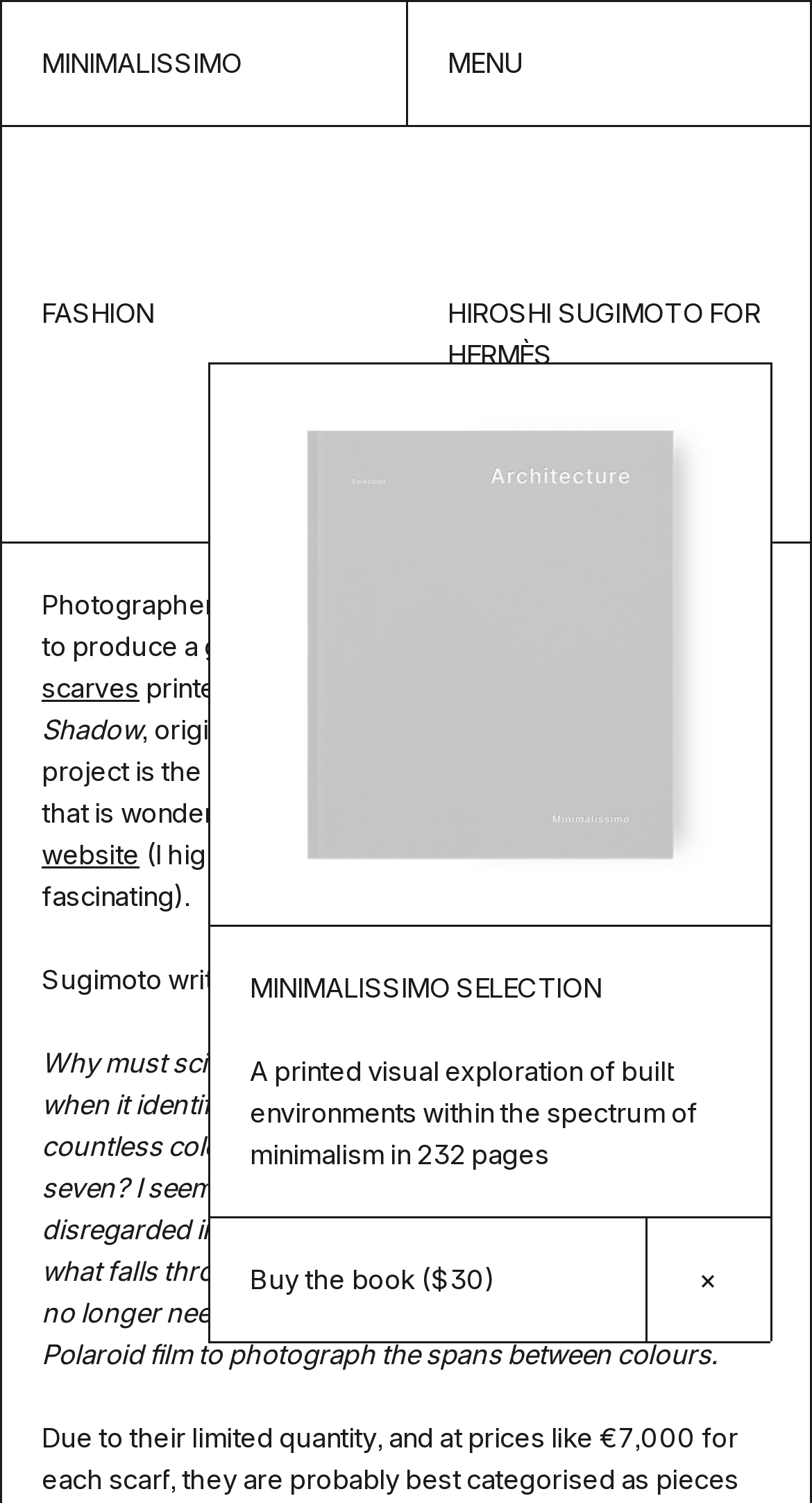Please give the bounding box coordinates of the area that should be clicked to fulfill the following instruction: "Buy the book". The coordinates should be in the format of four float numbers from 0 to 1, i.e., [left, top, right, bottom].

[0.256, 0.809, 0.795, 0.892]